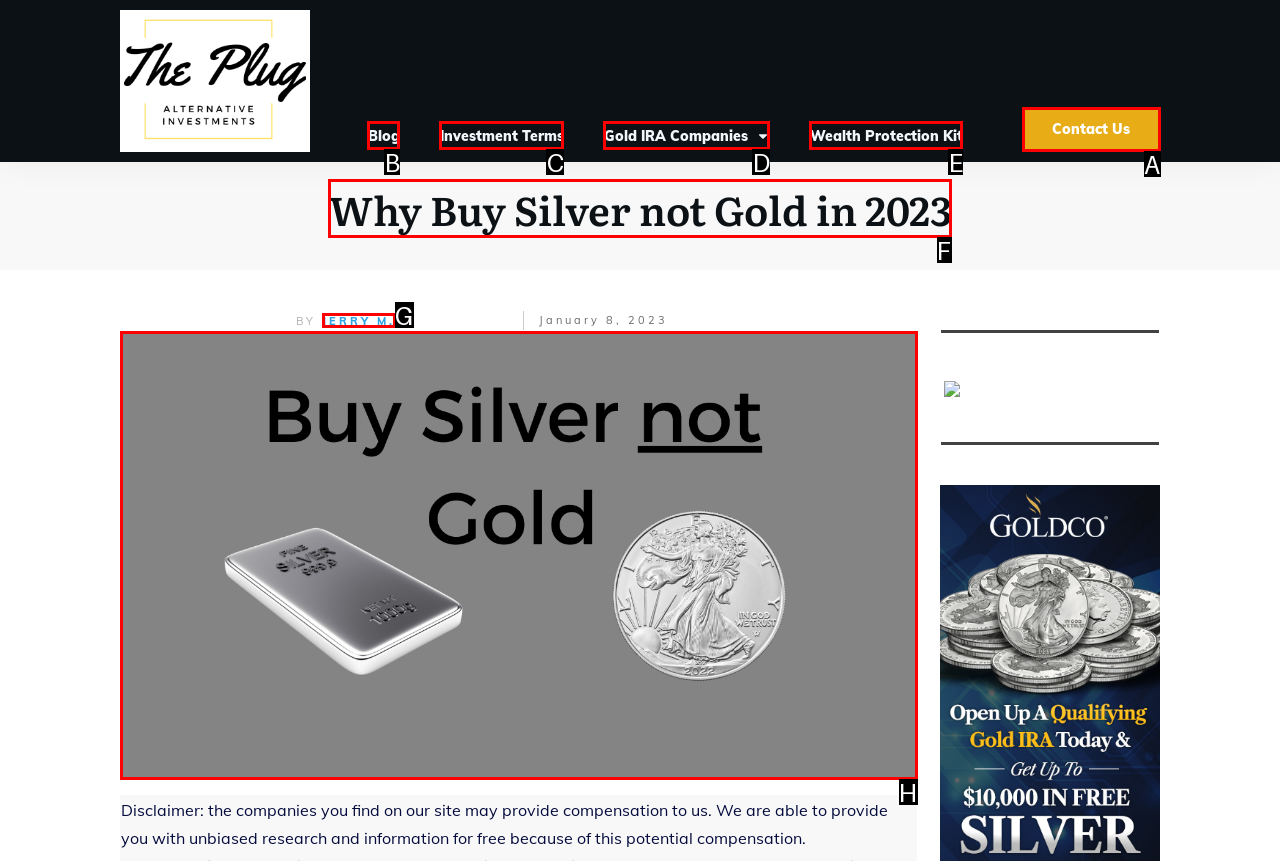Among the marked elements in the screenshot, which letter corresponds to the UI element needed for the task: Read the article about why buy silver not gold in 2023?

F